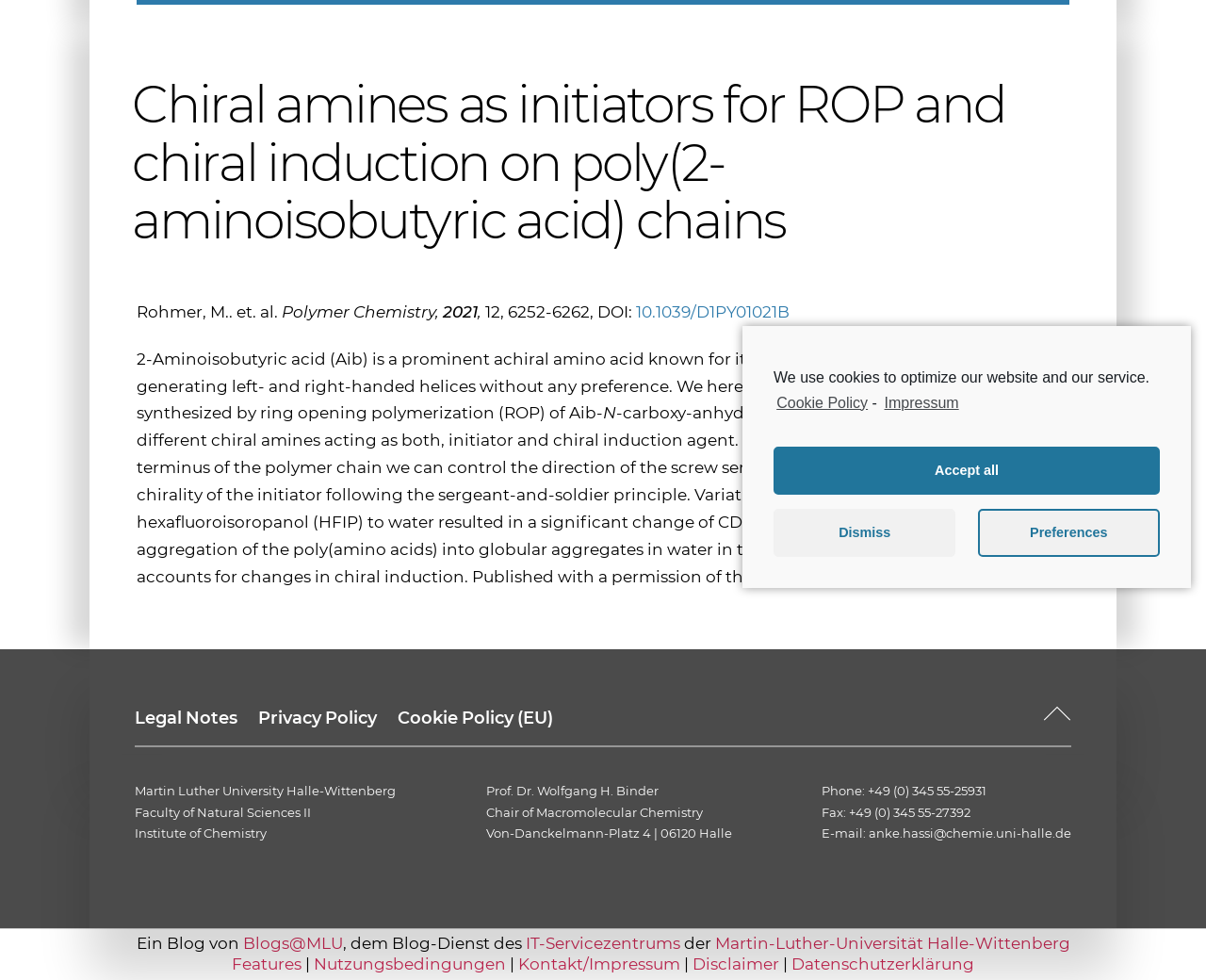Please provide the bounding box coordinates in the format (top-left x, top-left y, bottom-right x, bottom-right y). Remember, all values are floating point numbers between 0 and 1. What is the bounding box coordinate of the region described as: Cookie Policy (EU)

[0.33, 0.722, 0.459, 0.744]